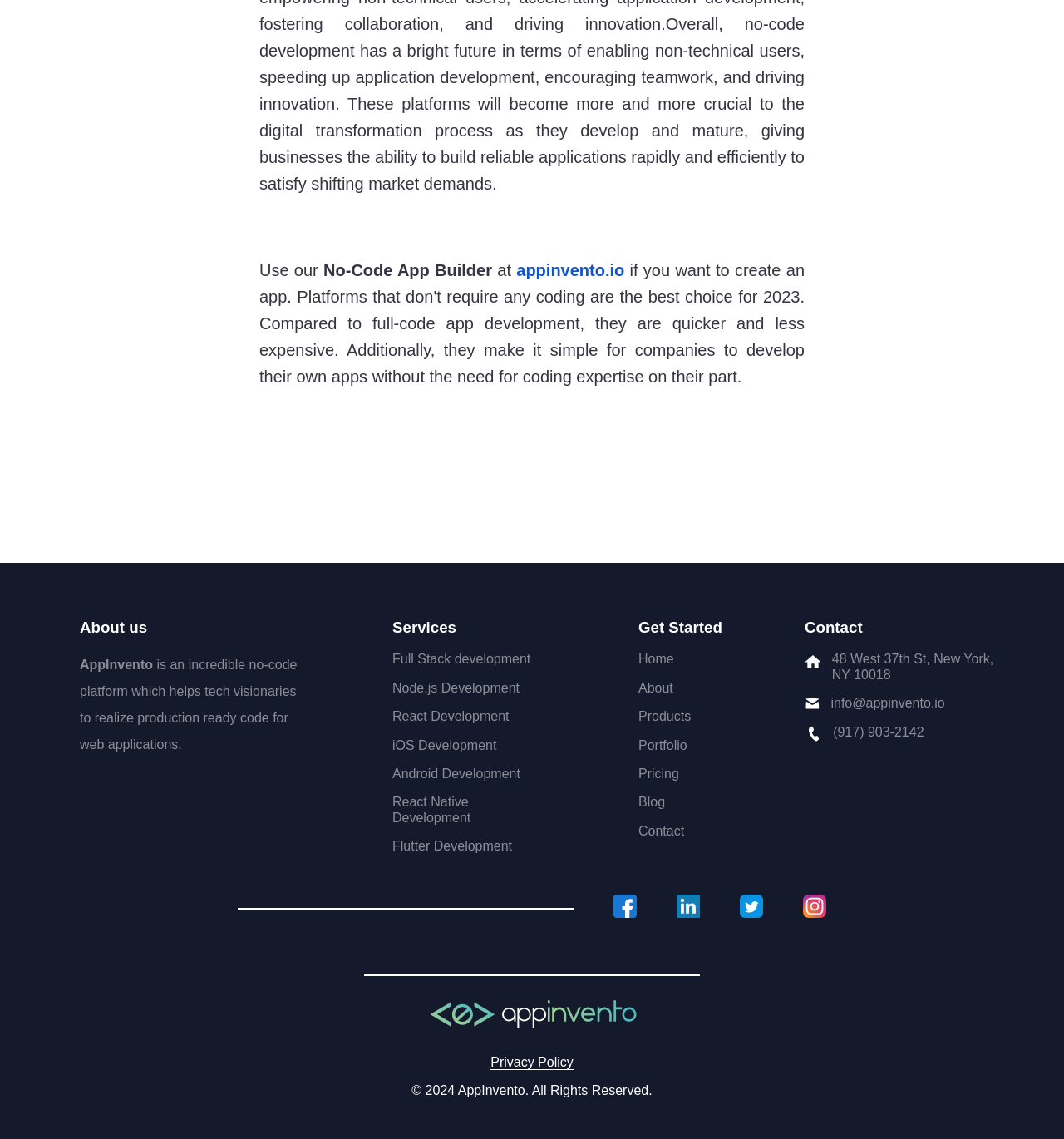How many social media links are there?
Refer to the image and provide a thorough answer to the question.

The social media links are located at the bottom of the webpage. There are 4 links, namely 'facebook', 'Linkedin', 'Twitter', and 'Instagram'. I counted these links by looking at the link elements with bounding box coordinates [0.576, 0.795, 0.598, 0.808], [0.636, 0.795, 0.657, 0.808], [0.695, 0.795, 0.717, 0.808], and [0.754, 0.795, 0.776, 0.808].